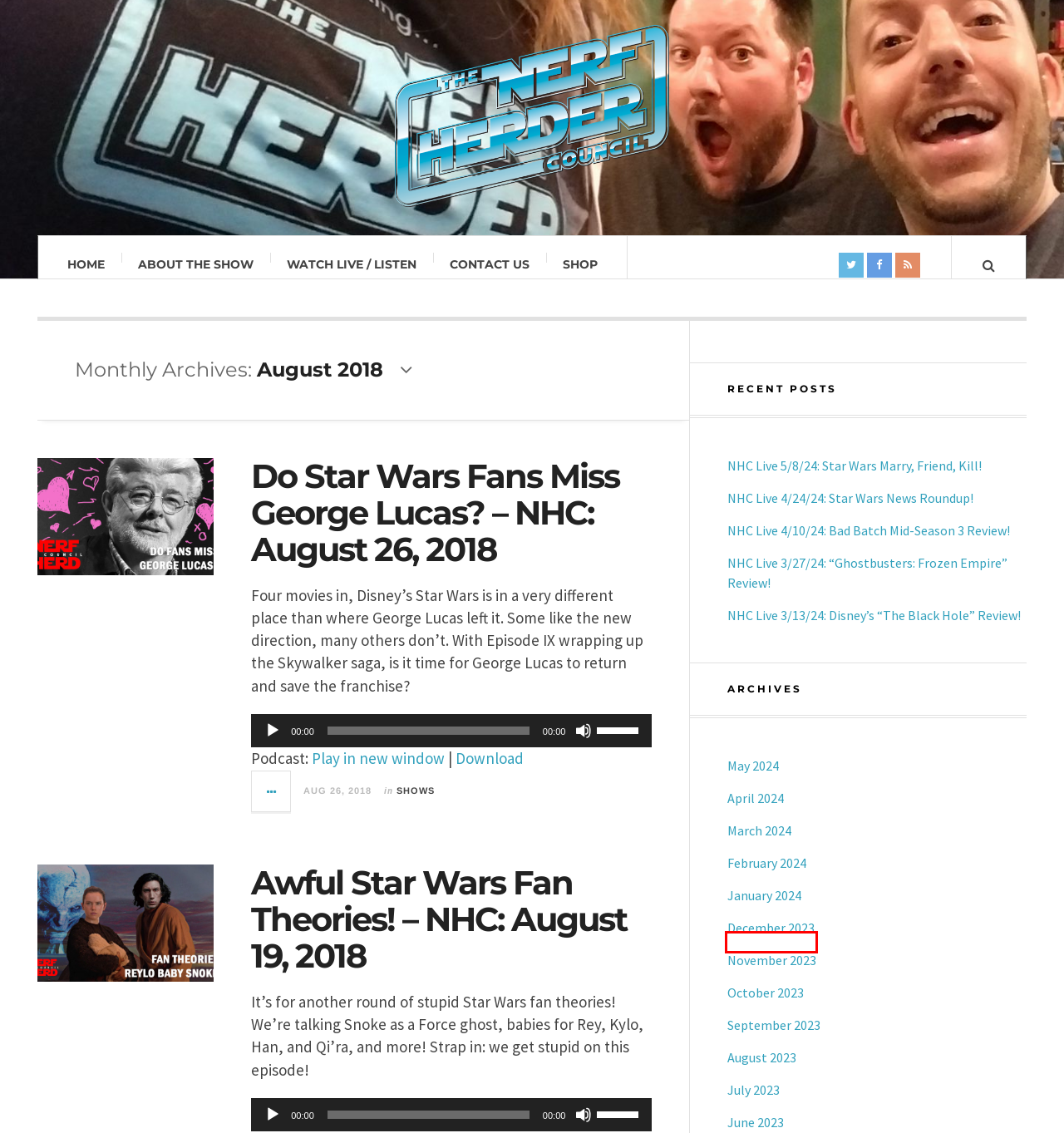Analyze the screenshot of a webpage that features a red rectangle bounding box. Pick the webpage description that best matches the new webpage you would see after clicking on the element within the red bounding box. Here are the candidates:
A. NHC Live 4/10/24: Bad Batch Mid-Season 3 Review! – The Nerfherder Council
B. March 2024 – The Nerfherder Council
C. September 2023 – The Nerfherder Council
D. Contact Us – The Nerfherder Council
E. January 2024 – The Nerfherder Council
F. About the Show – The Nerfherder Council
G. NHC Live 3/13/24: Disney’s “The Black Hole” Review! – The Nerfherder Council
H. December 2023 – The Nerfherder Council

H